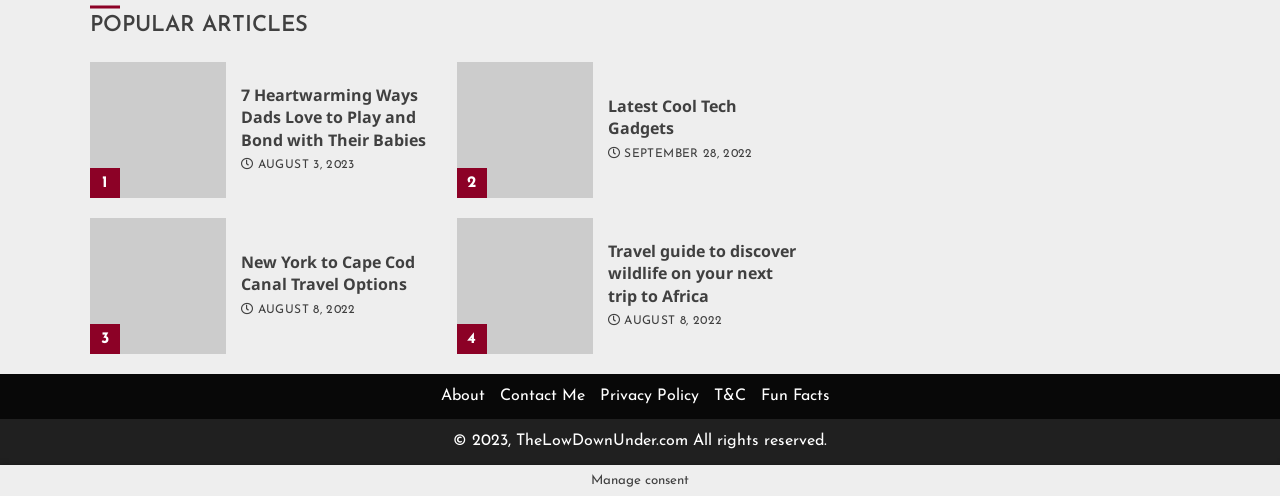Reply to the question below using a single word or brief phrase:
What is the copyright information at the bottom of the page?

© 2023, TheLowDownUnder.com All rights reserved.